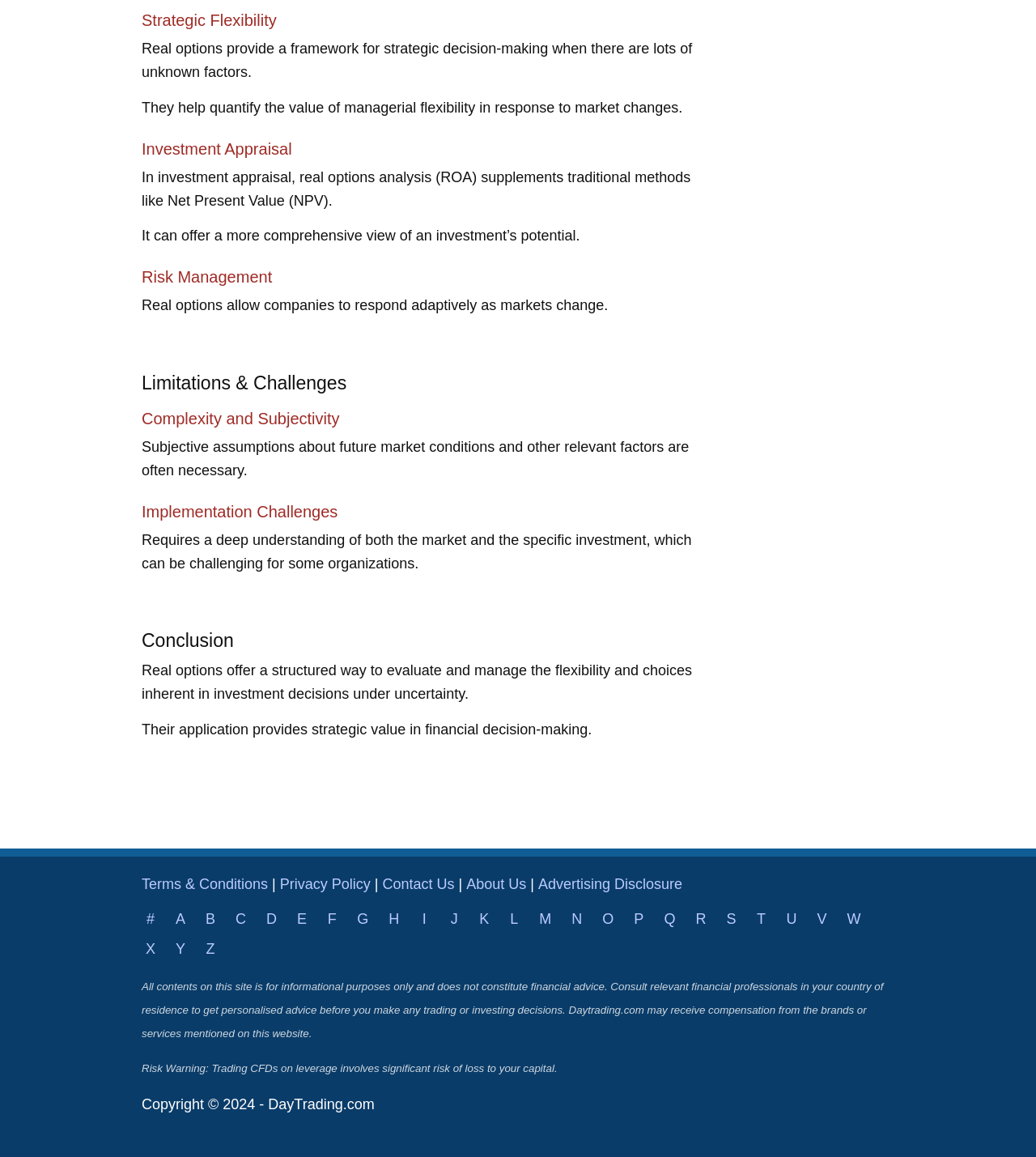What is the disclaimer about the website's content?
Please provide a comprehensive answer based on the details in the screenshot.

The webpage has a disclaimer stating that all contents on the site are for informational purposes only and do not constitute financial advice, and users should consult relevant financial professionals in their country of residence to get personalized advice.